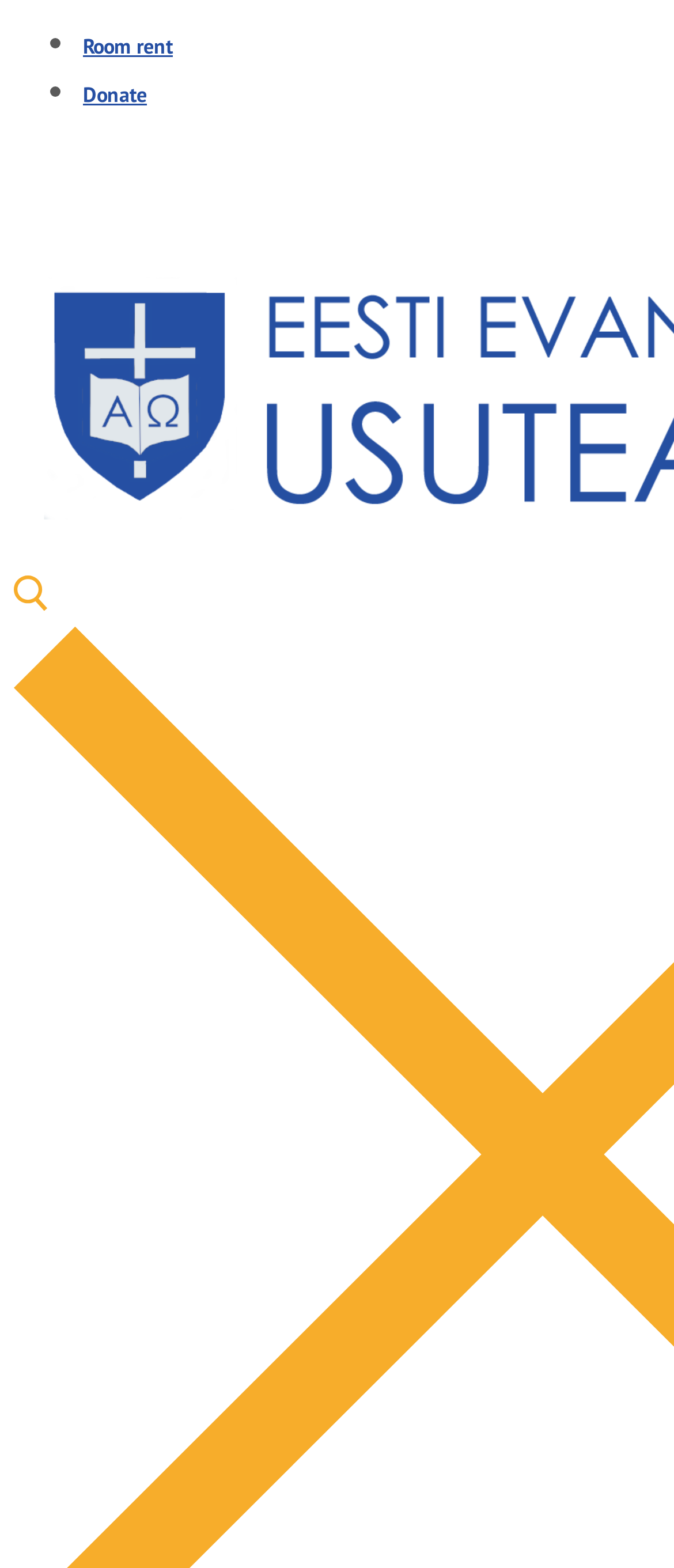Identify the bounding box for the UI element described as: "Room rent". The coordinates should be four float numbers between 0 and 1, i.e., [left, top, right, bottom].

[0.123, 0.021, 0.256, 0.038]